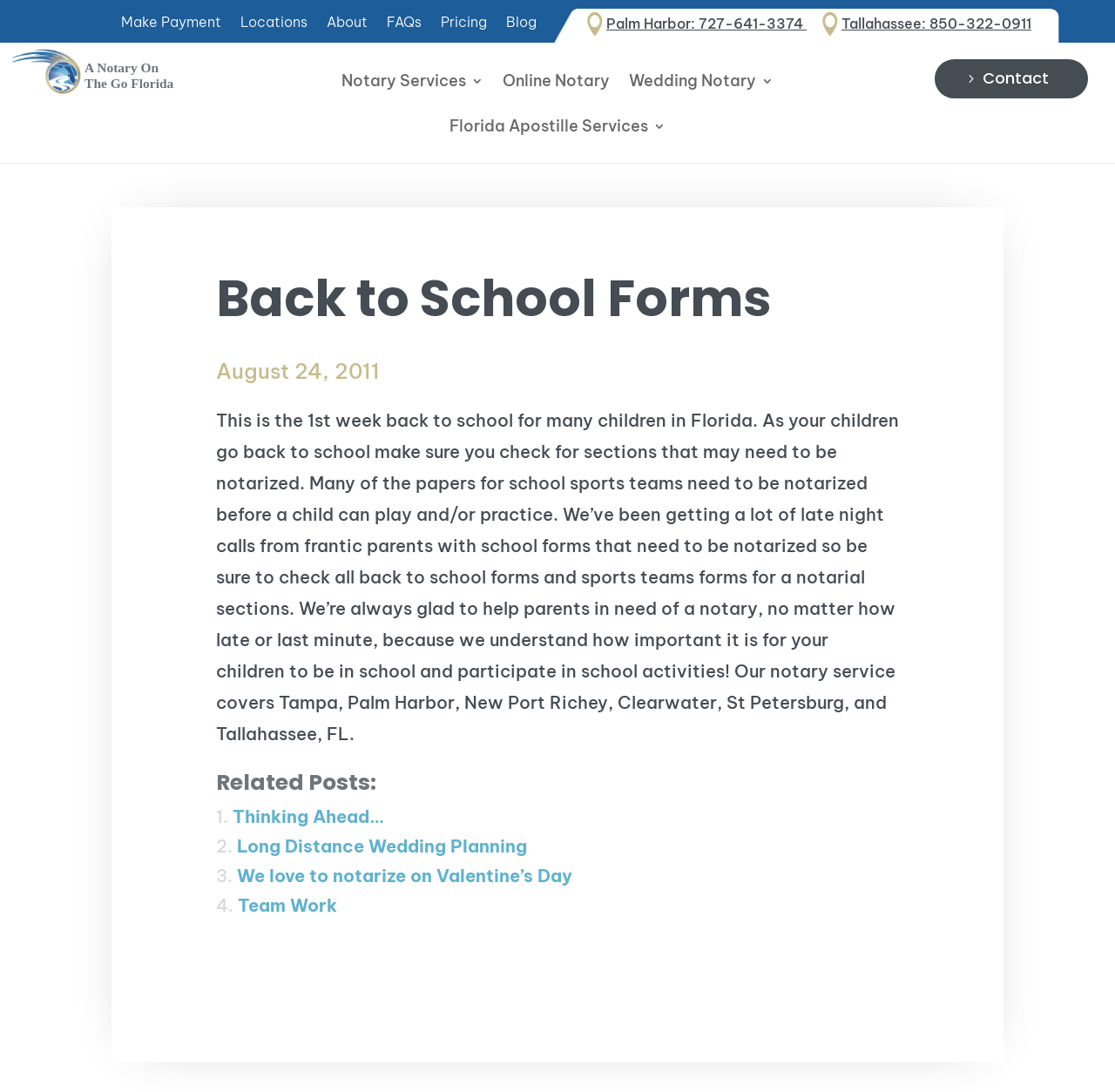Using the description "Blog", locate and provide the bounding box of the UI element.

[0.454, 0.014, 0.481, 0.032]